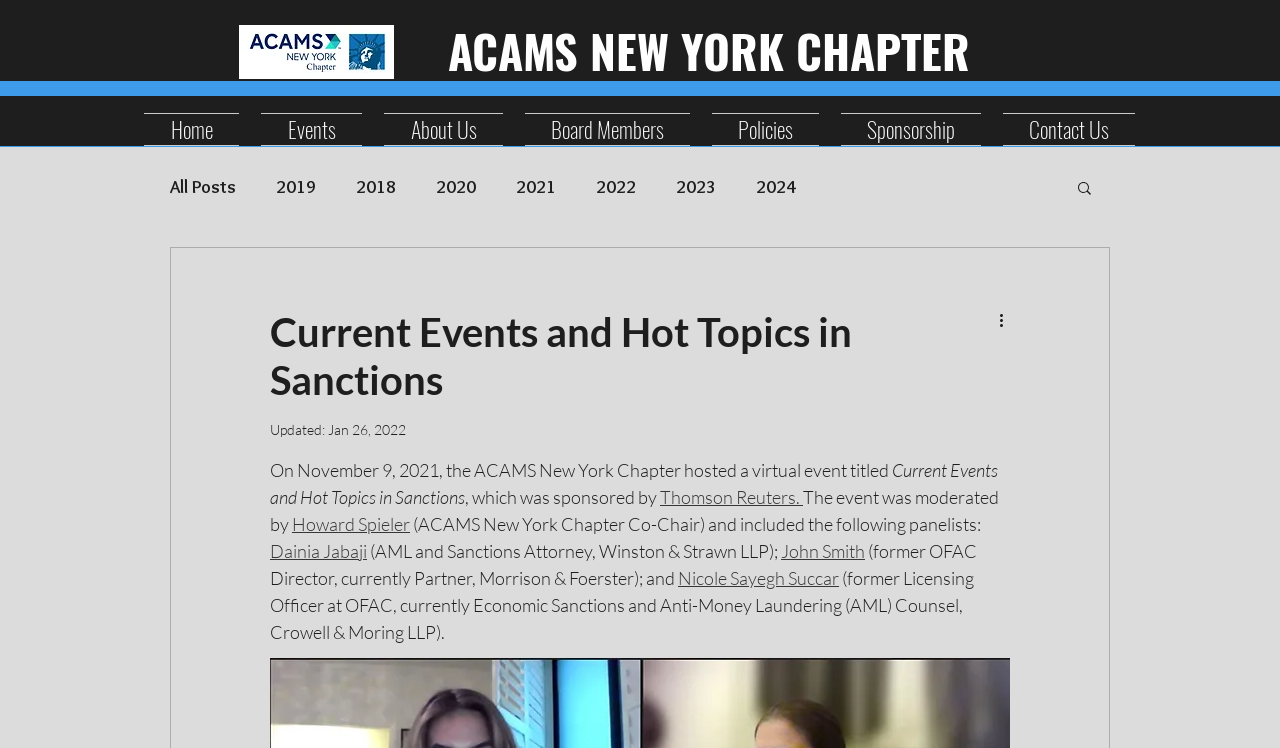Who sponsored the virtual event?
Please answer the question with a detailed response using the information from the screenshot.

The answer can be found in the text '...which was sponsored by Thomson Reuters.' which indicates that Thomson Reuters was the sponsor of the virtual event.